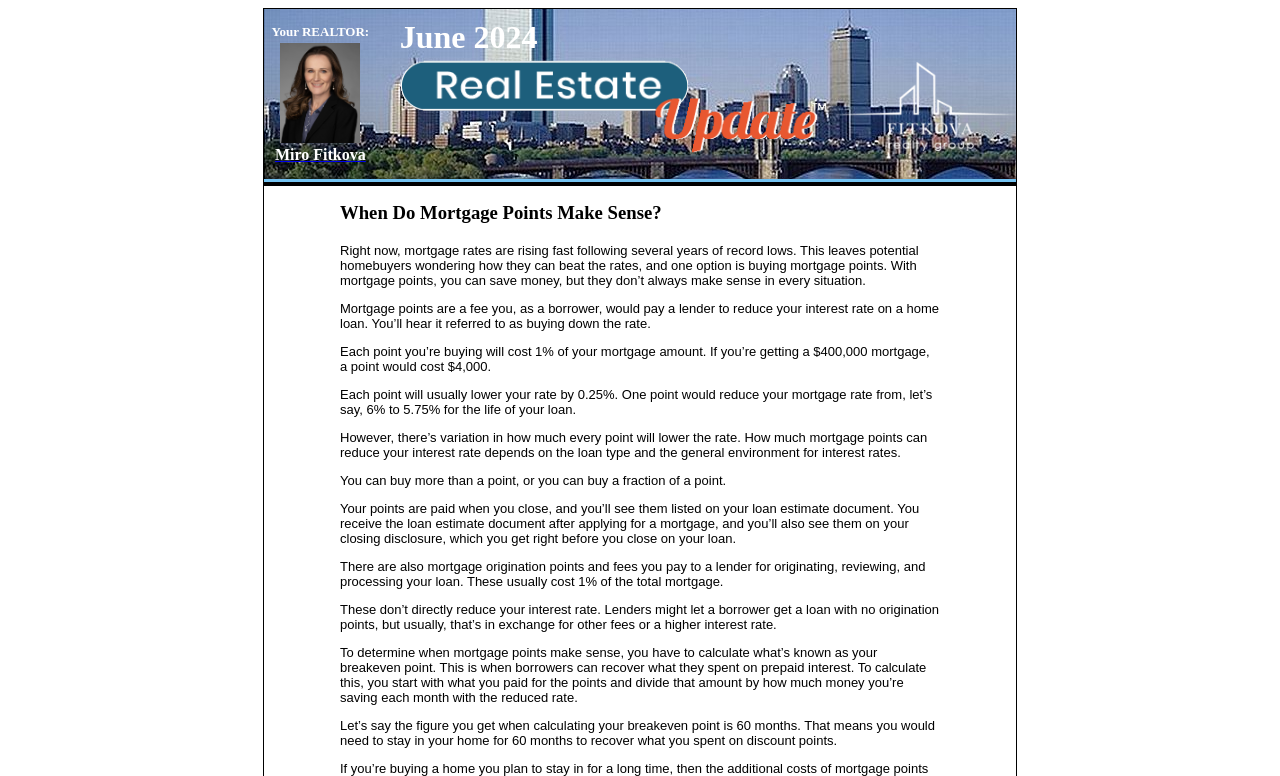Answer the question in a single word or phrase:
How many images are in the first table row?

2